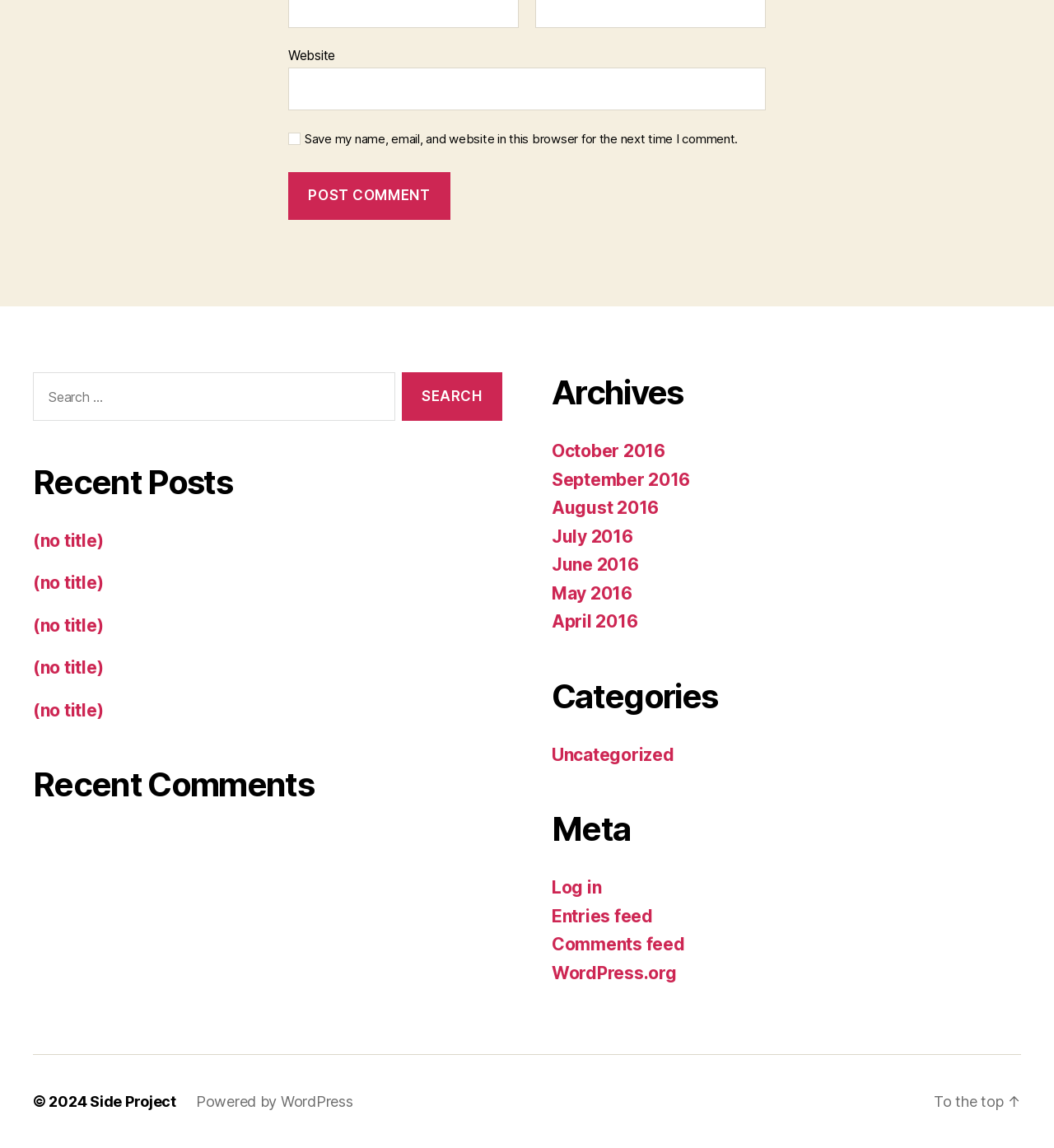Give a one-word or short phrase answer to the question: 
What can be searched on this website?

Posts